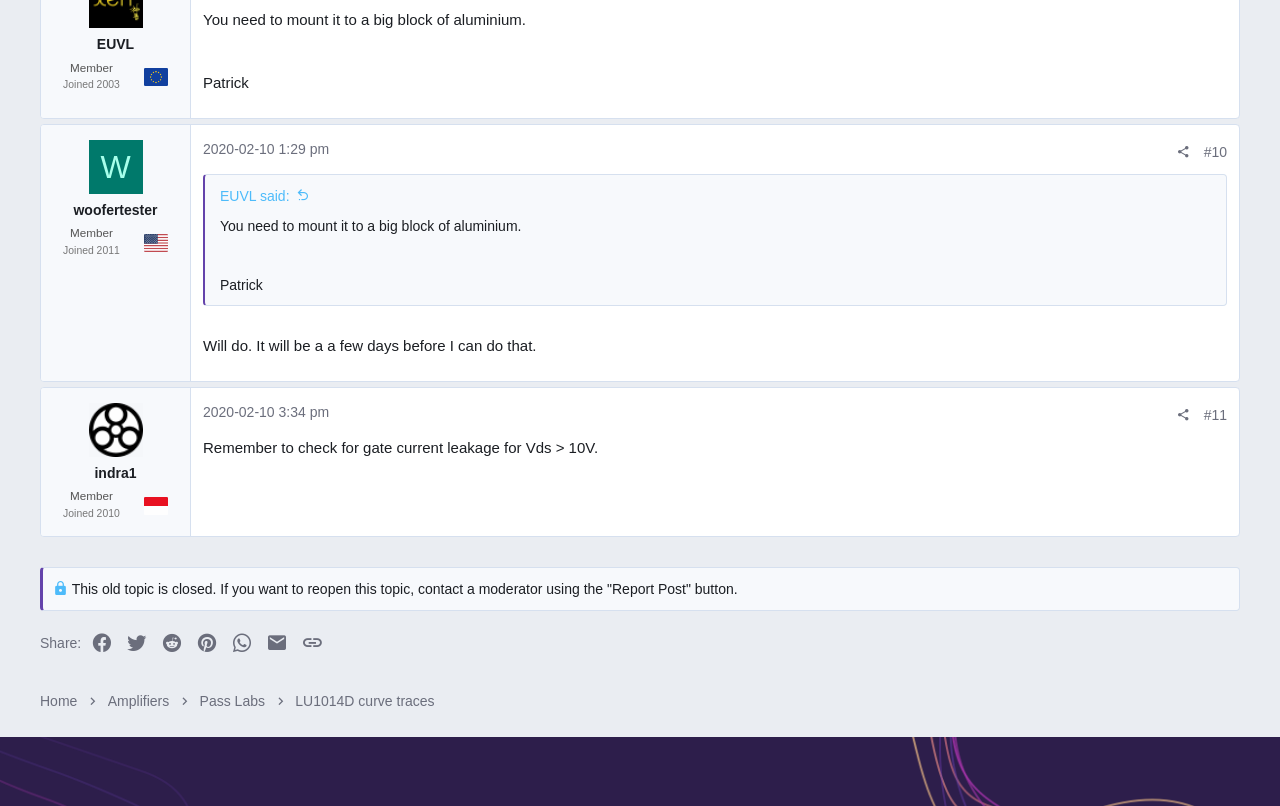Please find the bounding box coordinates of the clickable region needed to complete the following instruction: "View woofertester's profile". The bounding box coordinates must consist of four float numbers between 0 and 1, i.e., [left, top, right, bottom].

[0.057, 0.25, 0.123, 0.27]